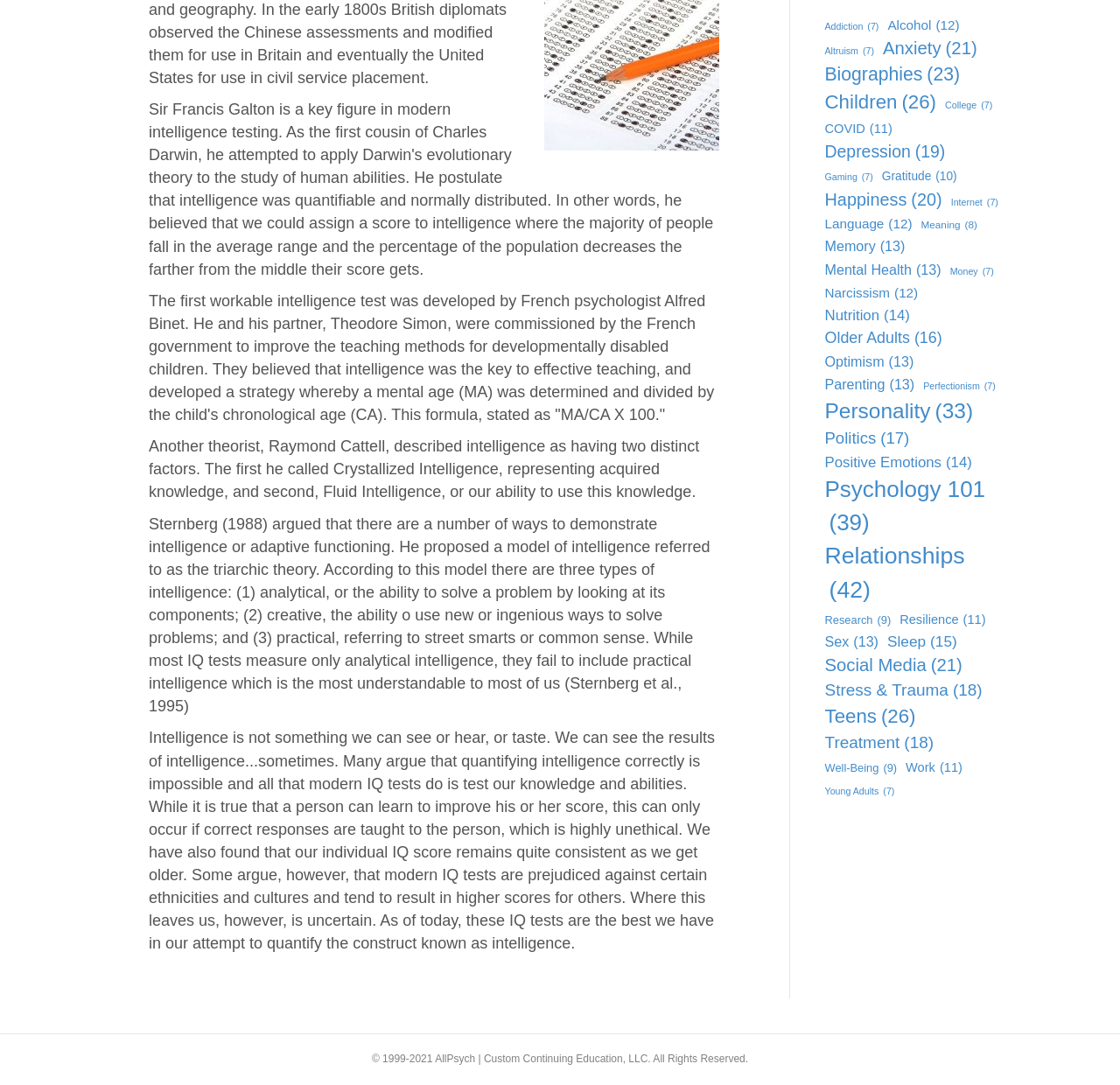Mark the bounding box of the element that matches the following description: "Stress & Trauma (18)".

[0.736, 0.625, 0.877, 0.647]